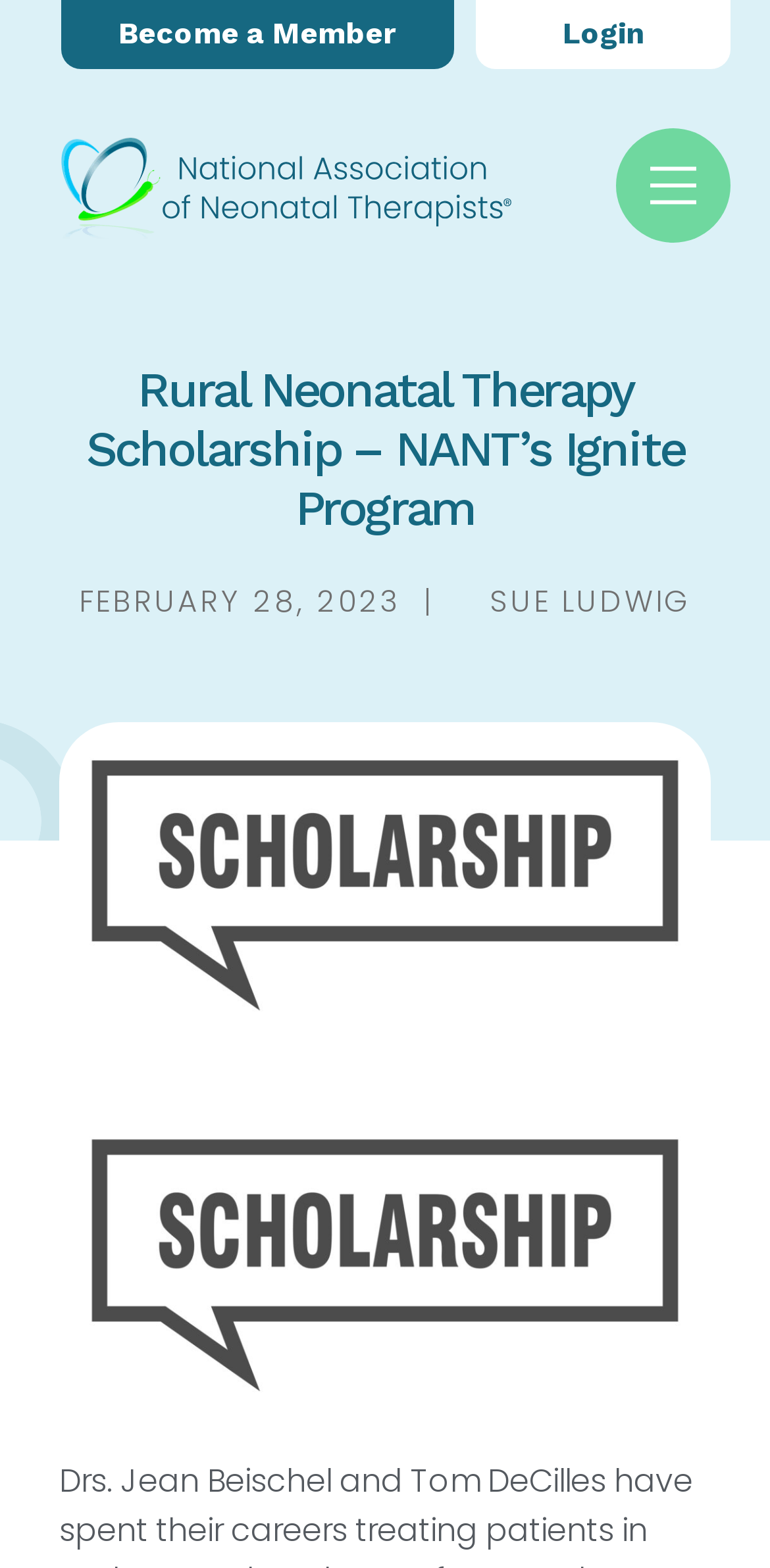Based on the element description "Login", predict the bounding box coordinates of the UI element.

[0.618, 0.0, 0.949, 0.044]